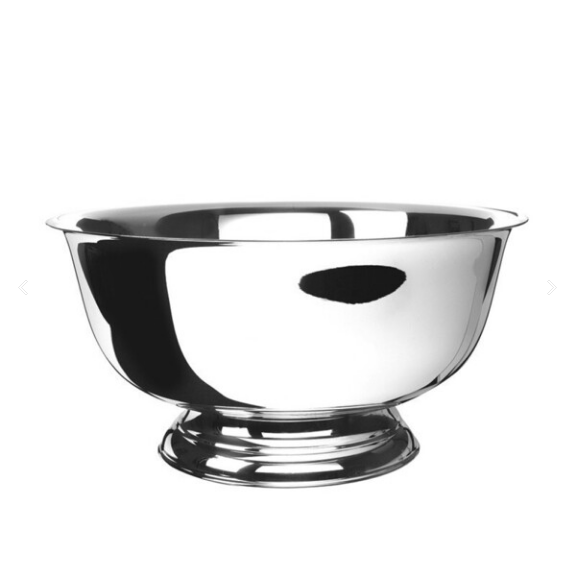What is the shape of the bowl?
Please utilize the information in the image to give a detailed response to the question.

The caption describes the bowl as having a 'wide, rounded shape', which suggests that the bowl is not narrow or angular, but rather has a curved and expansive shape.